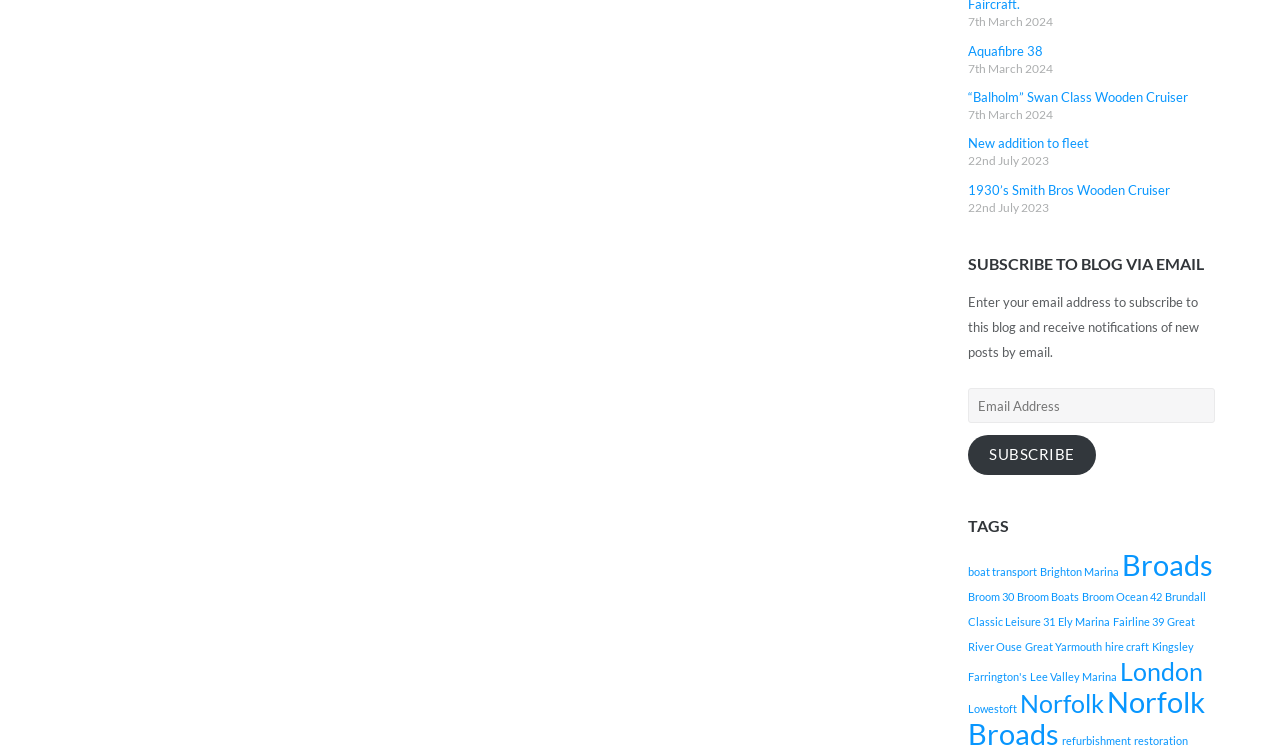From the element description: "Ely Marina", extract the bounding box coordinates of the UI element. The coordinates should be expressed as four float numbers between 0 and 1, in the order [left, top, right, bottom].

[0.826, 0.823, 0.867, 0.841]